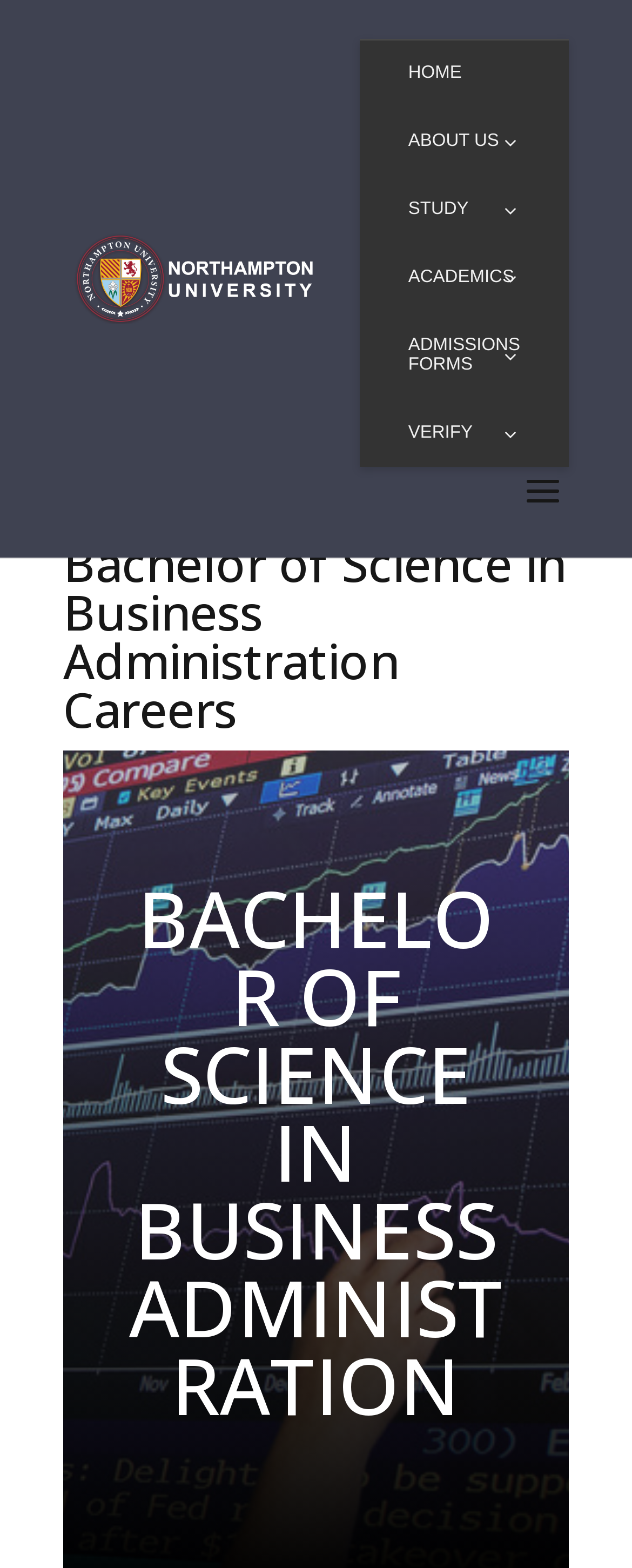Respond to the question with just a single word or phrase: 
What is the university name mentioned on the page?

Northampton University, Daleware